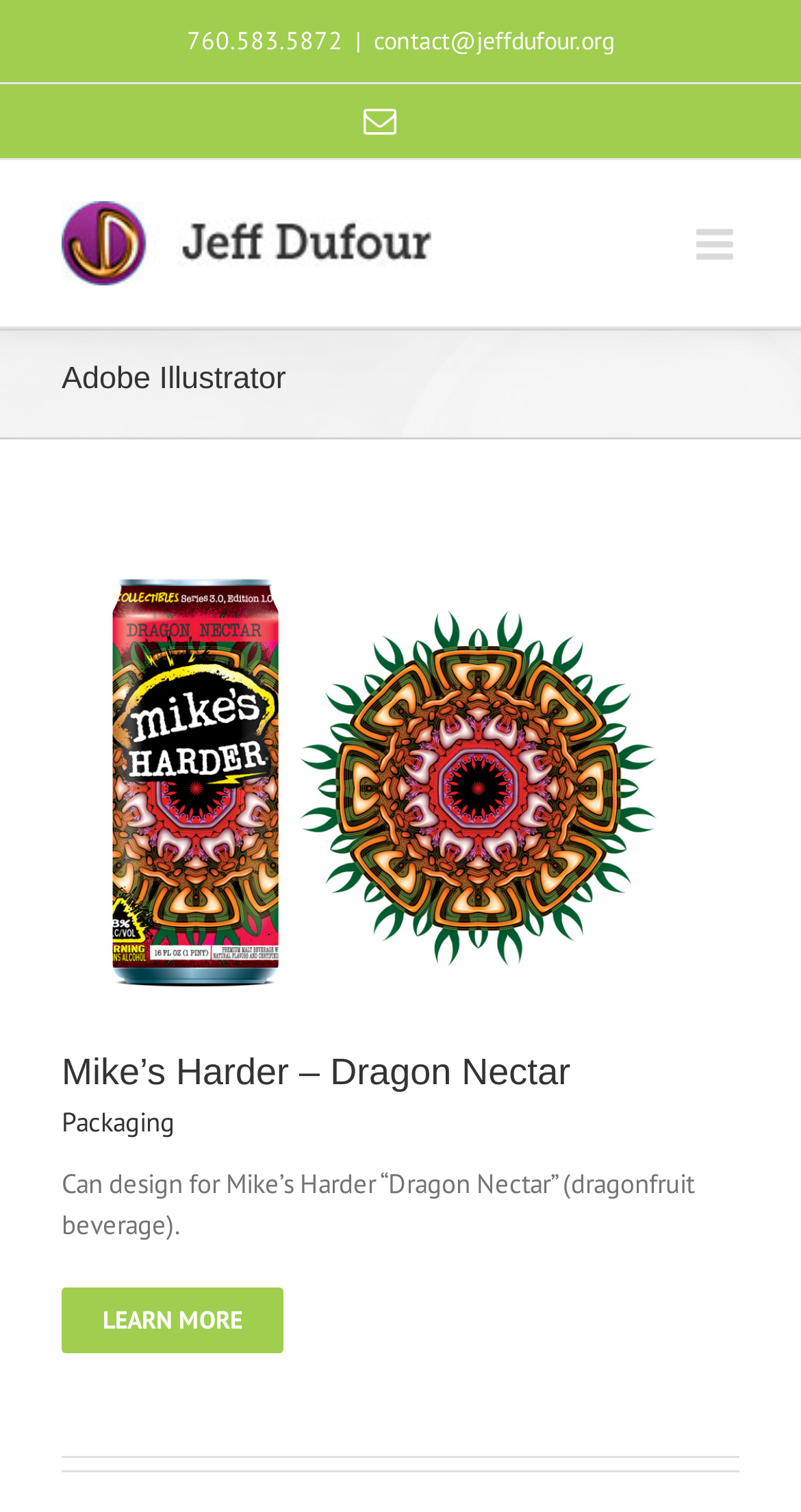What is the category of the design project?
Provide a short answer using one word or a brief phrase based on the image.

Packaging